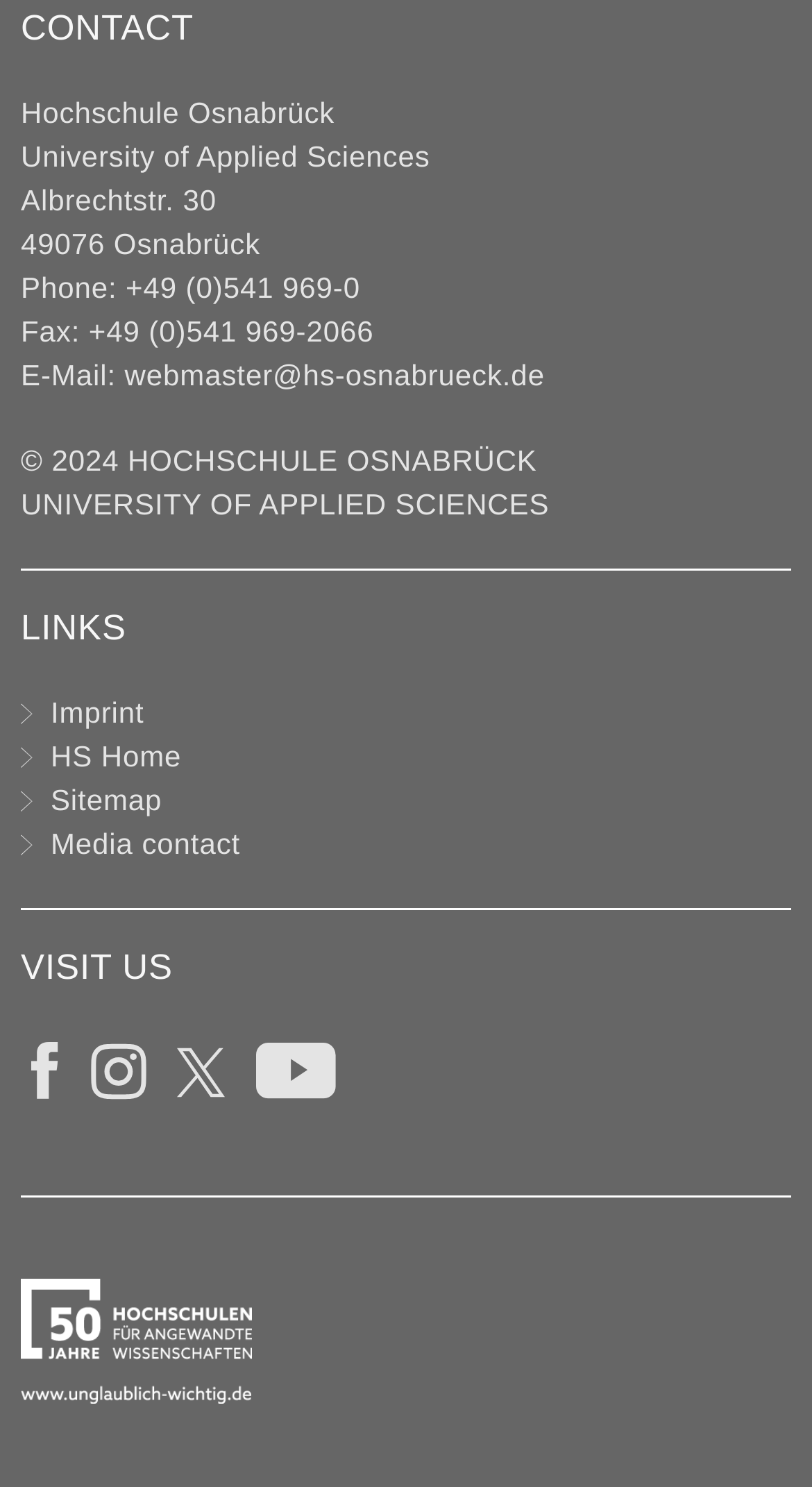Respond to the question below with a single word or phrase:
What is the email address of the webmaster?

webmaster@hs-osnabrueck.de